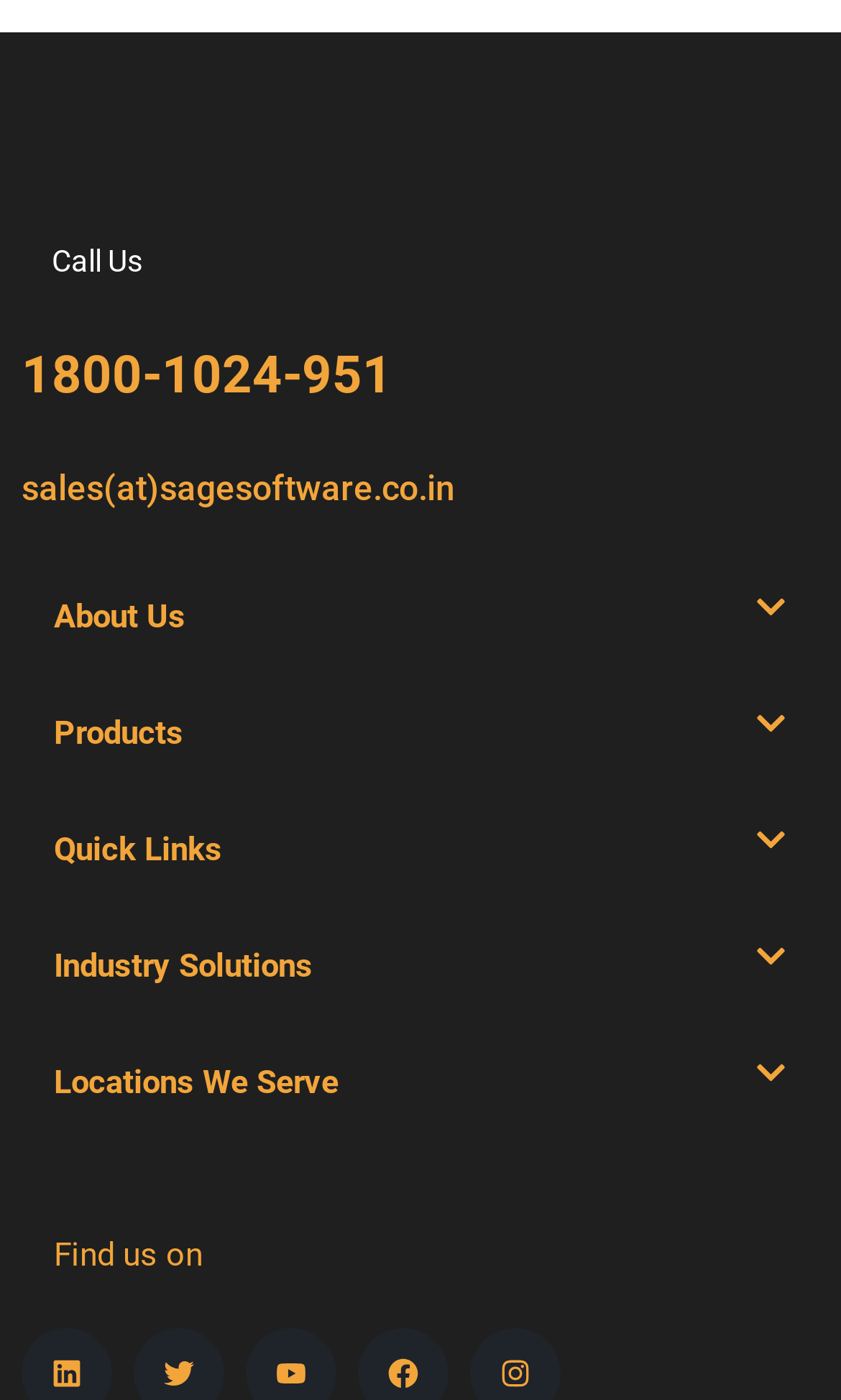Please identify the bounding box coordinates of the element I should click to complete this instruction: 'Visit the 'Products' page'. The coordinates should be given as four float numbers between 0 and 1, like this: [left, top, right, bottom].

[0.026, 0.482, 0.974, 0.565]